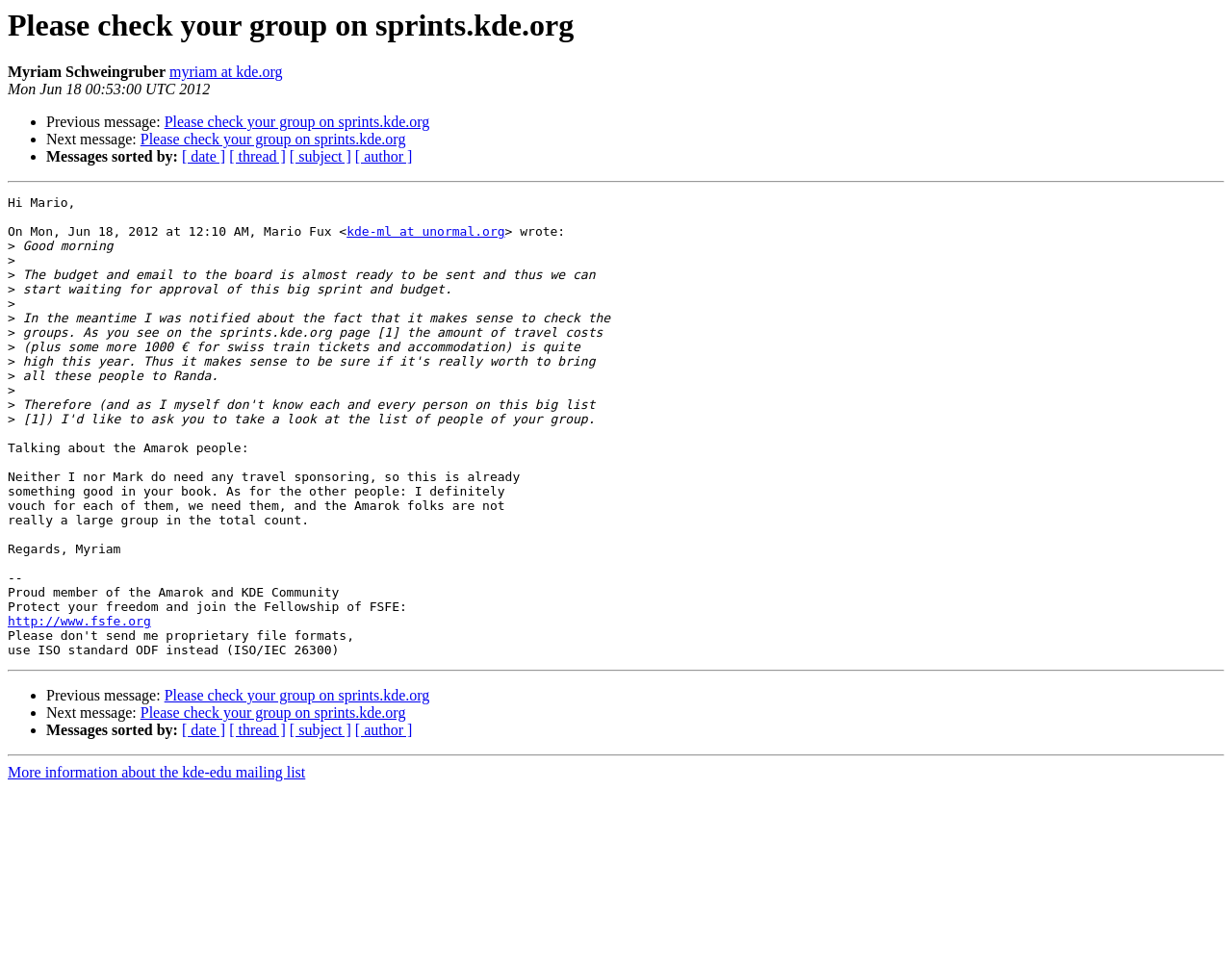Give a one-word or short phrase answer to this question: 
Who is the author of this email?

Myriam Schweingruber